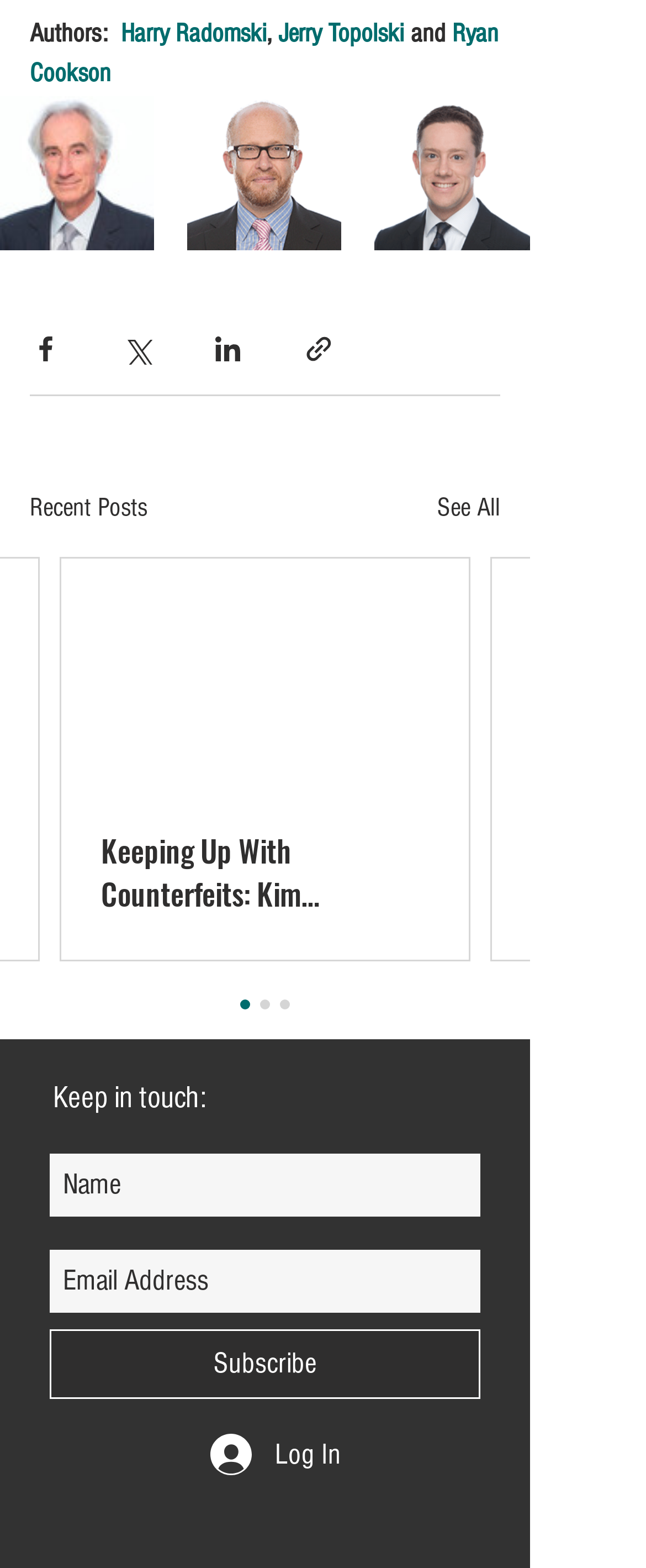Locate the bounding box for the described UI element: "Start a Dialogue". Ensure the coordinates are four float numbers between 0 and 1, formatted as [left, top, right, bottom].

None